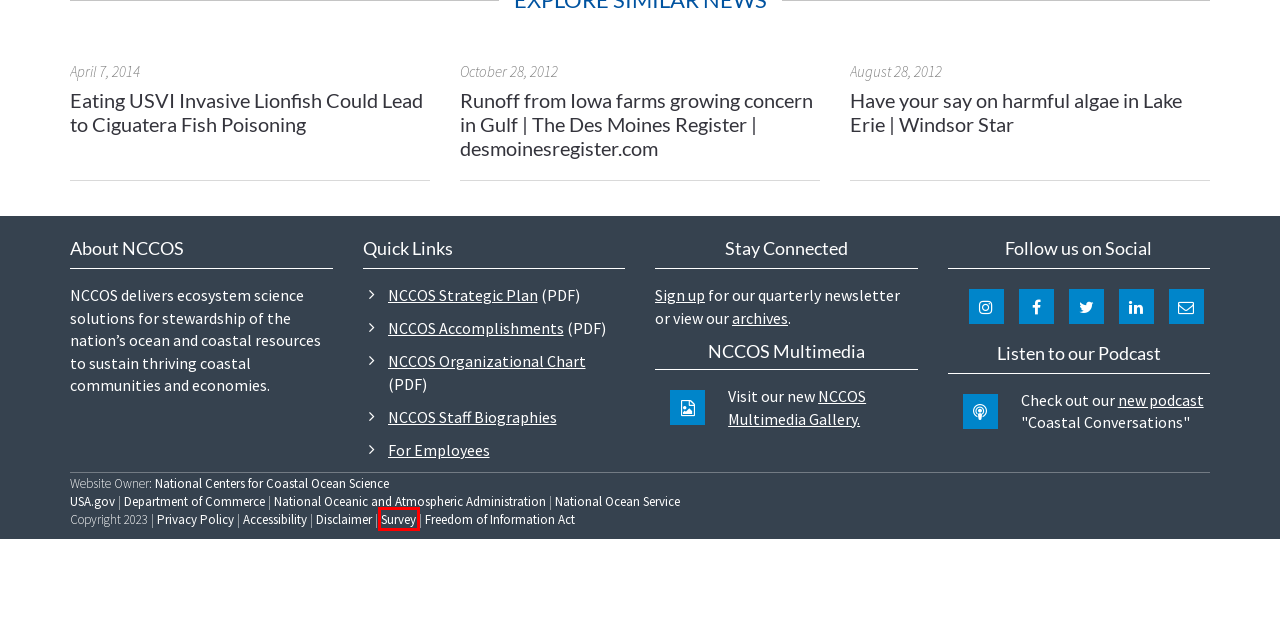Given a screenshot of a webpage with a red bounding box, please pick the webpage description that best fits the new webpage after clicking the element inside the bounding box. Here are the candidates:
A. Survey - NCCOS Coastal Science Website
B. National Oceanic and Atmospheric Administration
C. Website Disclaimer - NCCOS Coastal Science Website
D. Making government services easier to find | USAGov
E. Eating USVI Invasive Lionfish Could Lead to Ciguatera Fish Poisoning - NCCOS Coastal Science Website
F. Podcasts - NCCOS Coastal Science Website
G. Accessibility - NCCOS Coastal Science Website
H. FOIA: Freedom of Information Act | National Oceanic and Atmospheric Administration

A